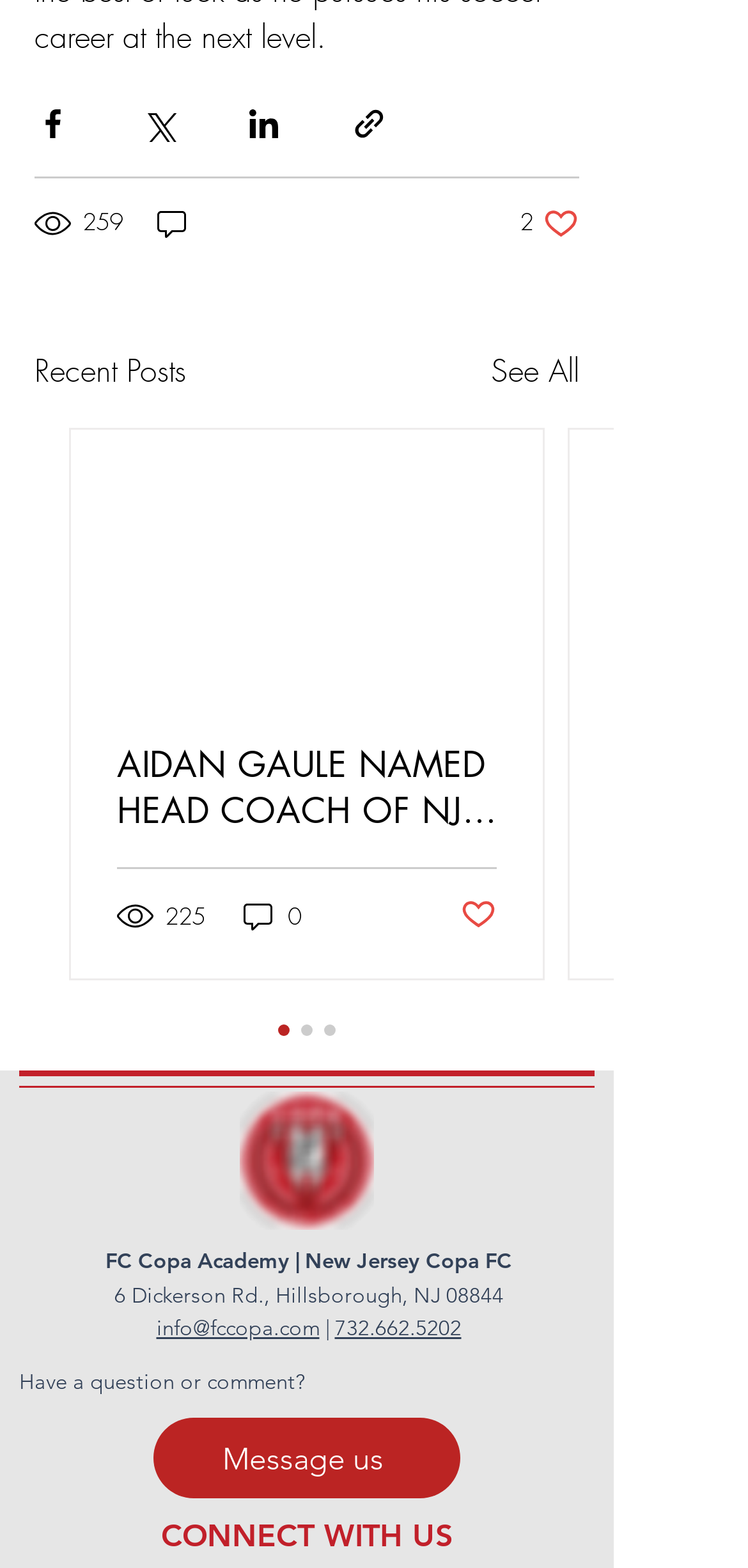How many likes does the first post have?
Answer the question with detailed information derived from the image.

I looked at the button that says '2 likes. Post not marked as liked' and found that the first post has 2 likes.